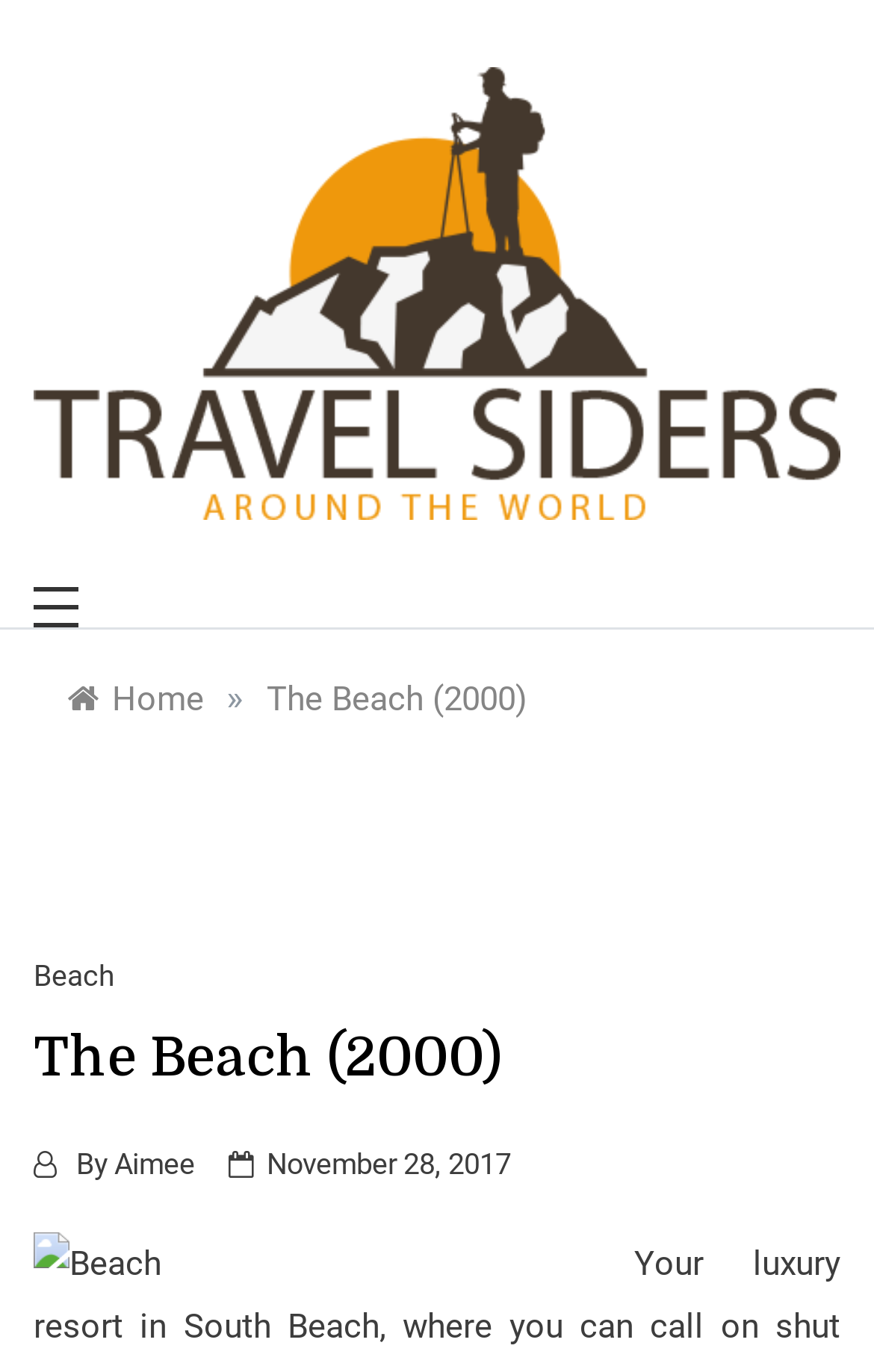Use a single word or phrase to respond to the question:
What is the title of the article on the webpage?

The Beach (2000)